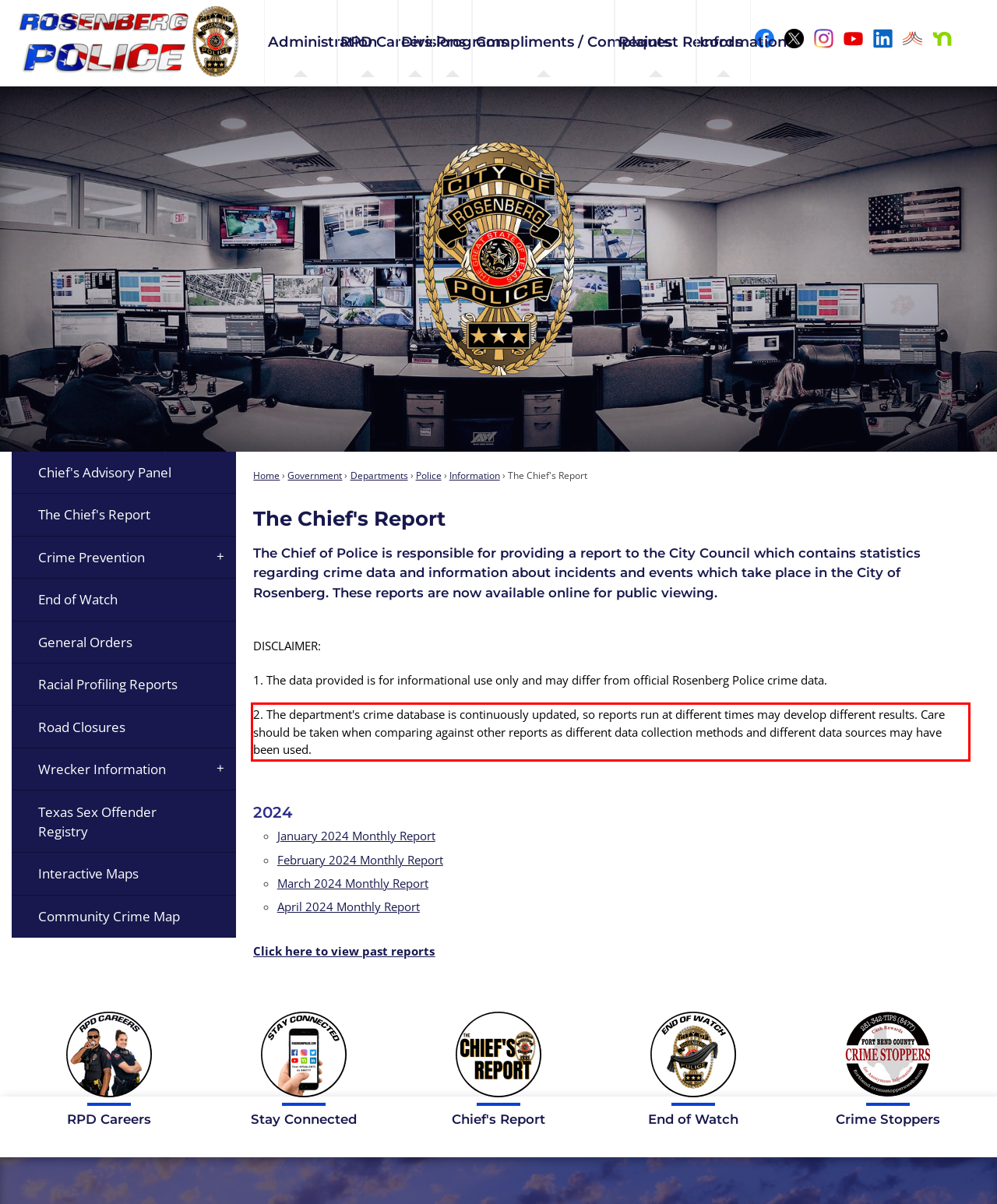Observe the screenshot of the webpage that includes a red rectangle bounding box. Conduct OCR on the content inside this red bounding box and generate the text.

2. The department's crime database is continuously updated, so reports run at different times may develop different results. Care should be taken when comparing against other reports as different data collection methods and different data sources may have been used.